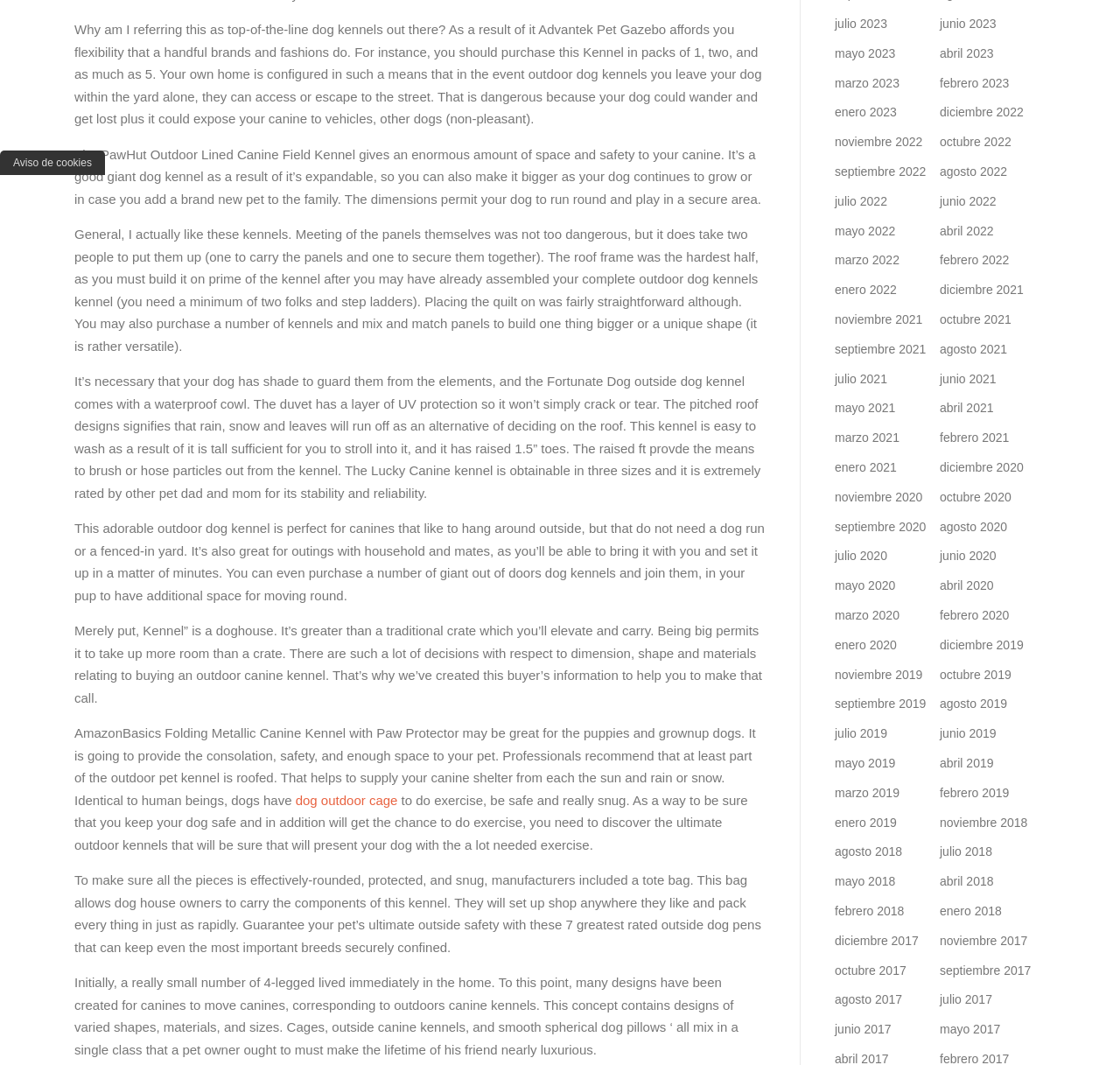Find the bounding box coordinates for the area that must be clicked to perform this action: "view 'julio 2023'".

[0.745, 0.016, 0.792, 0.029]